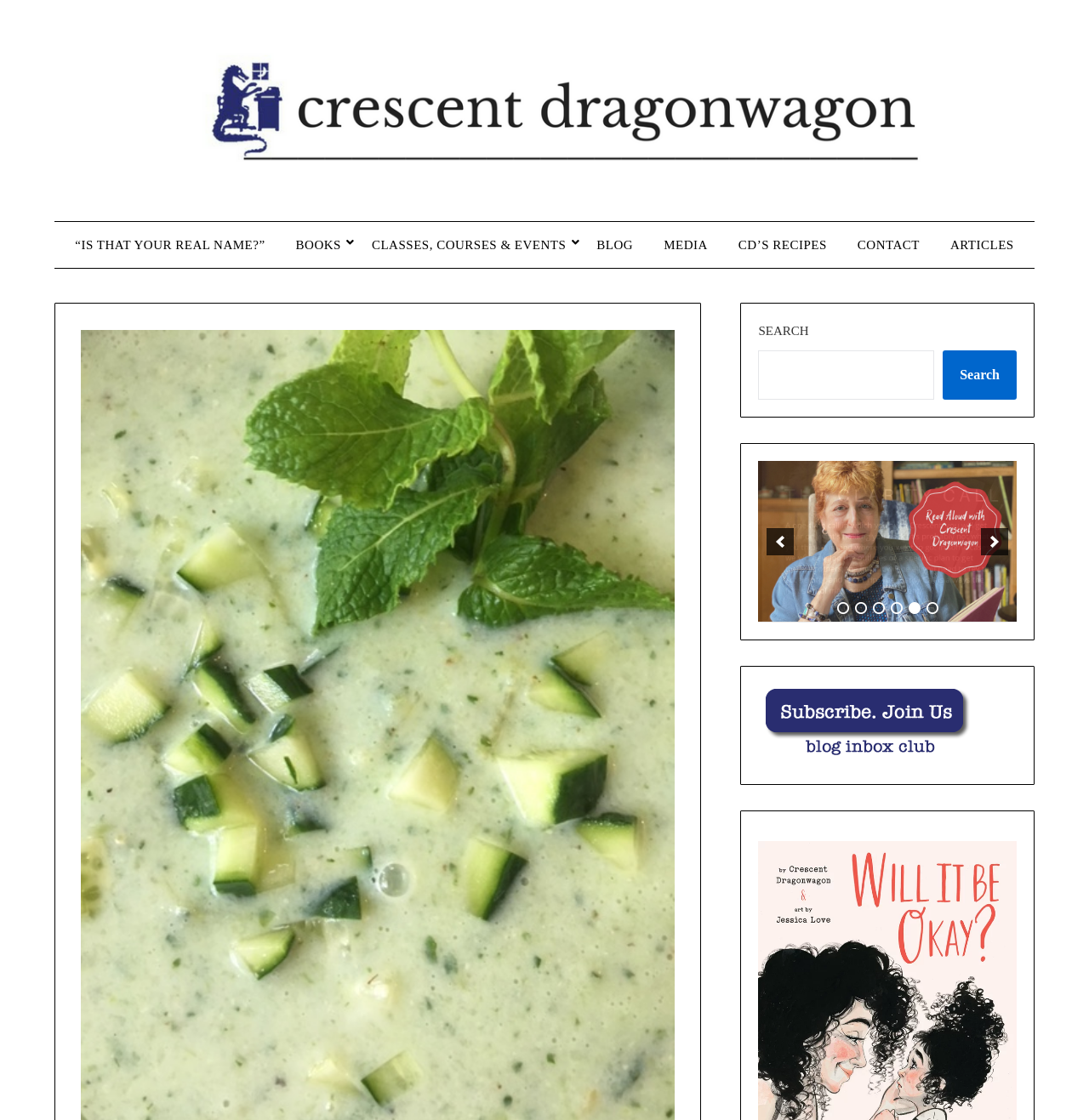What is the logo of the website?
Kindly offer a comprehensive and detailed response to the question.

The logo of the website is an image located in the top left corner of the webpage, and it is labeled as 'Crescent Dragonwagon logo'.